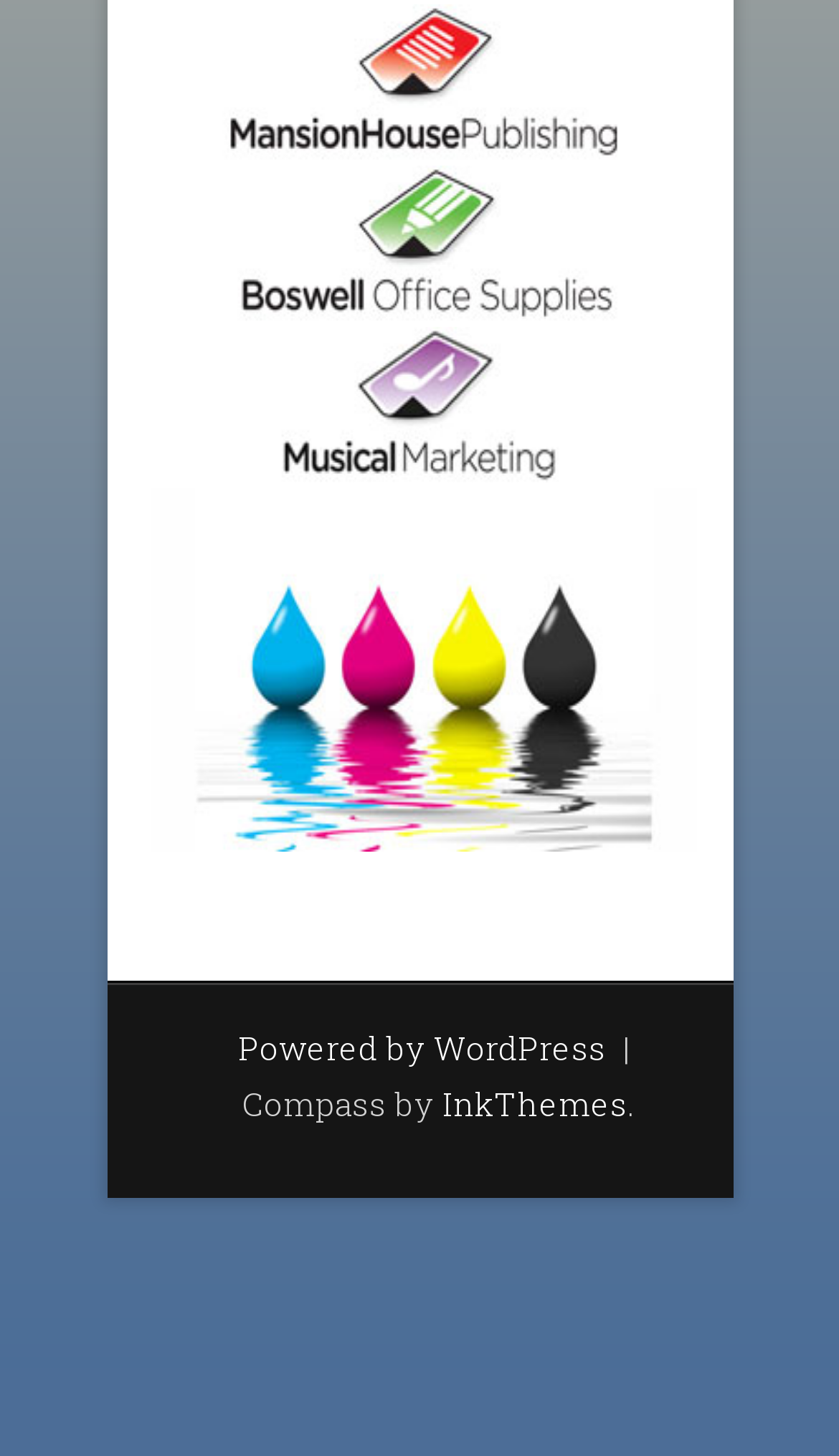Locate the bounding box of the user interface element based on this description: "InkThemes".

[0.527, 0.743, 0.747, 0.773]